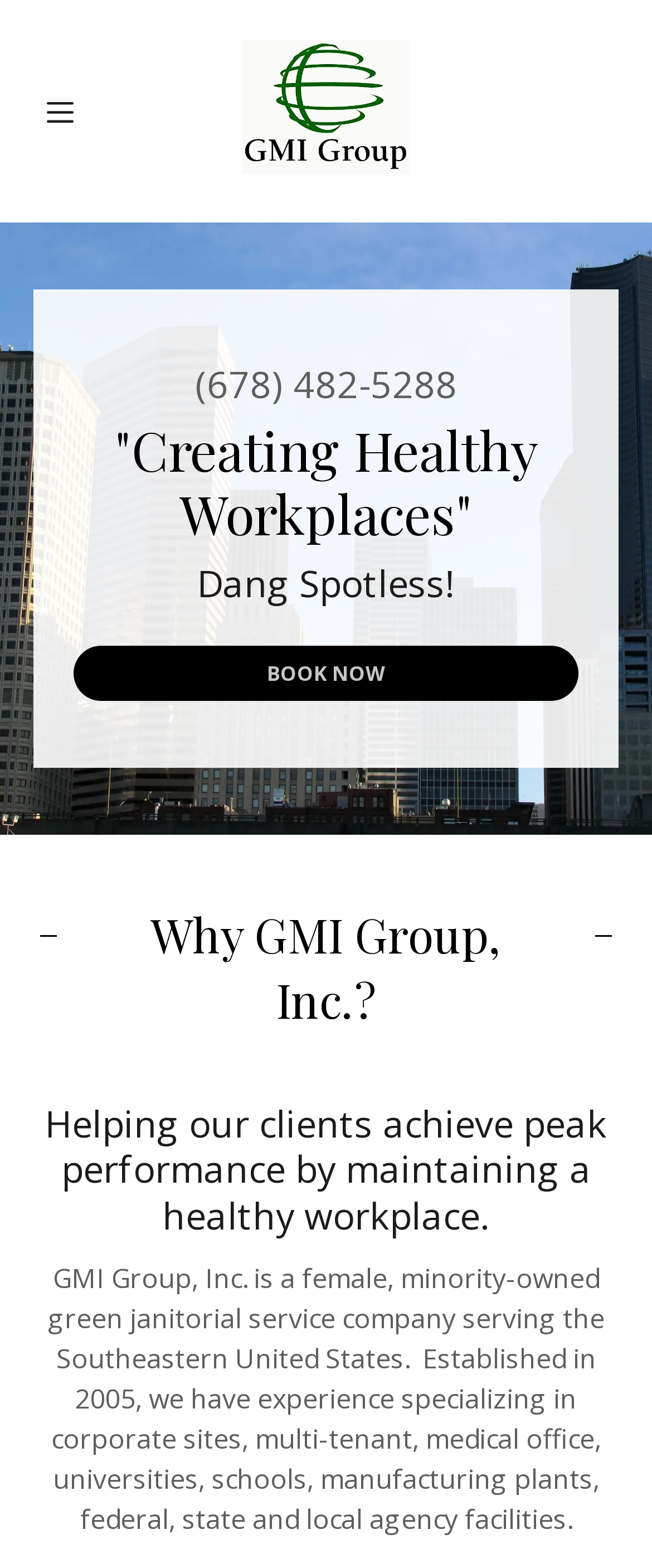By analyzing the image, answer the following question with a detailed response: What can you do on this webpage?

I found this information by looking at the link element with the bounding box coordinates [0.113, 0.412, 0.887, 0.447] which suggests that users can book a service on this webpage.